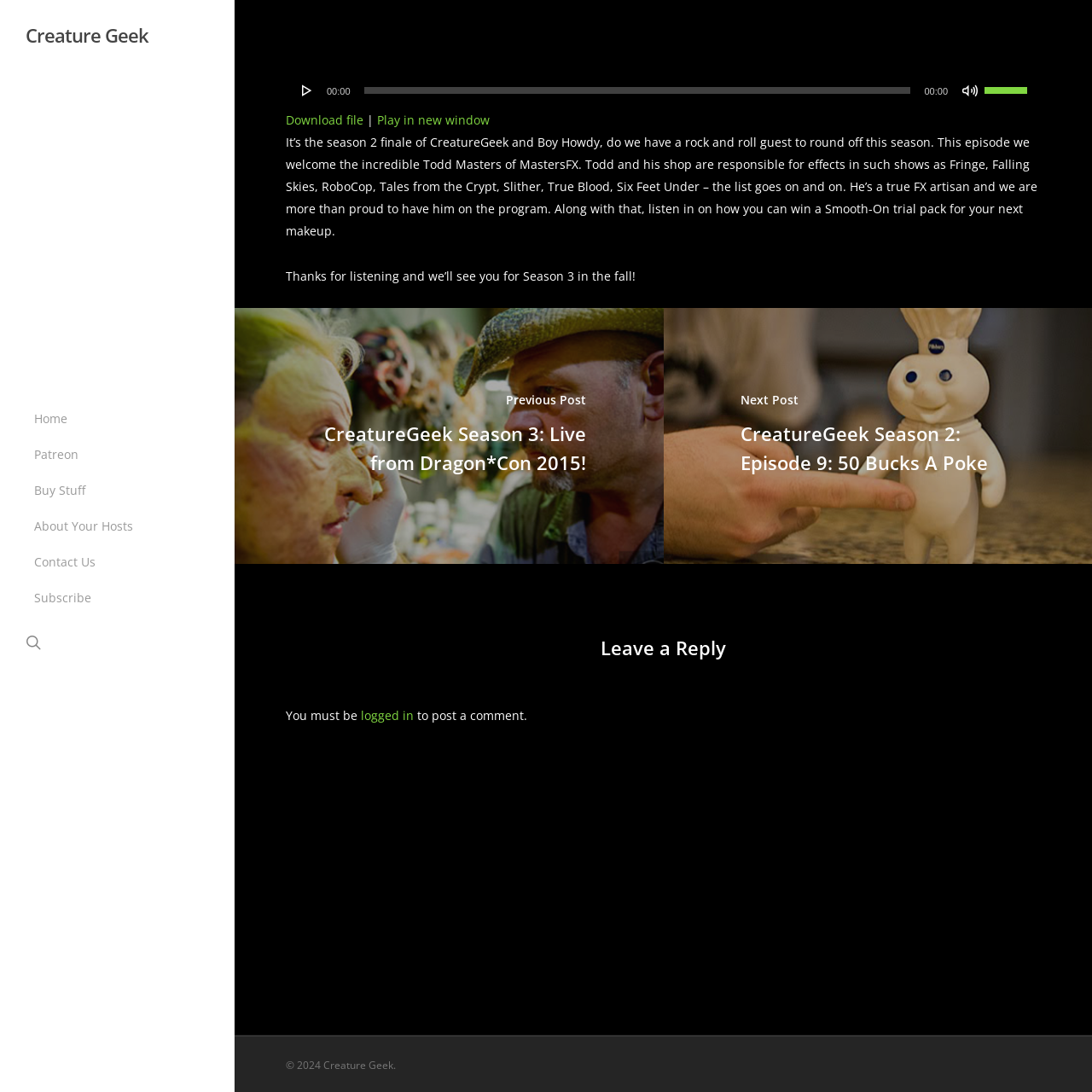Find the bounding box of the element with the following description: "Download file". The coordinates must be four float numbers between 0 and 1, formatted as [left, top, right, bottom].

[0.262, 0.102, 0.333, 0.117]